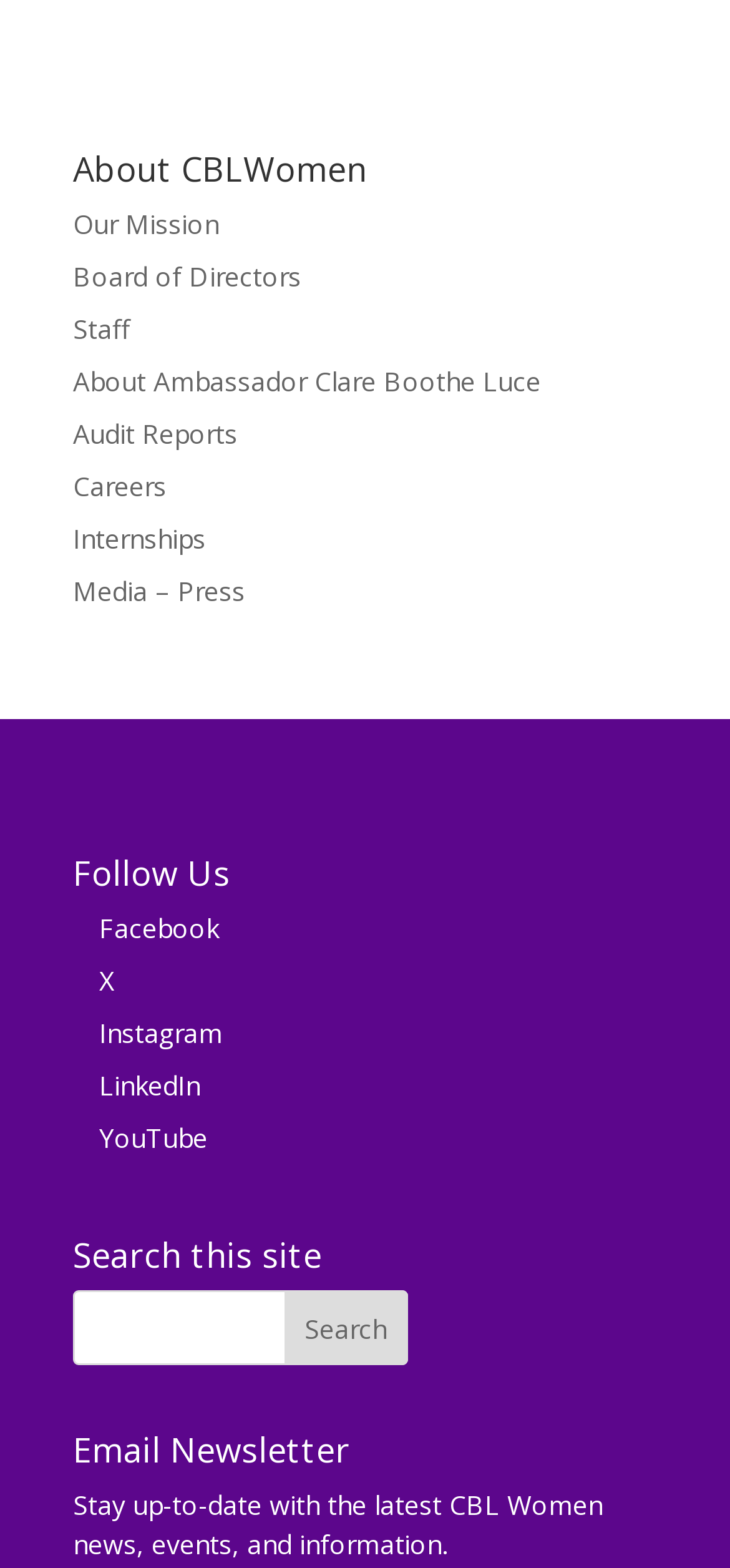Find the bounding box coordinates for the HTML element described in this sentence: "German in Canberra". Provide the coordinates as four float numbers between 0 and 1, in the format [left, top, right, bottom].

None